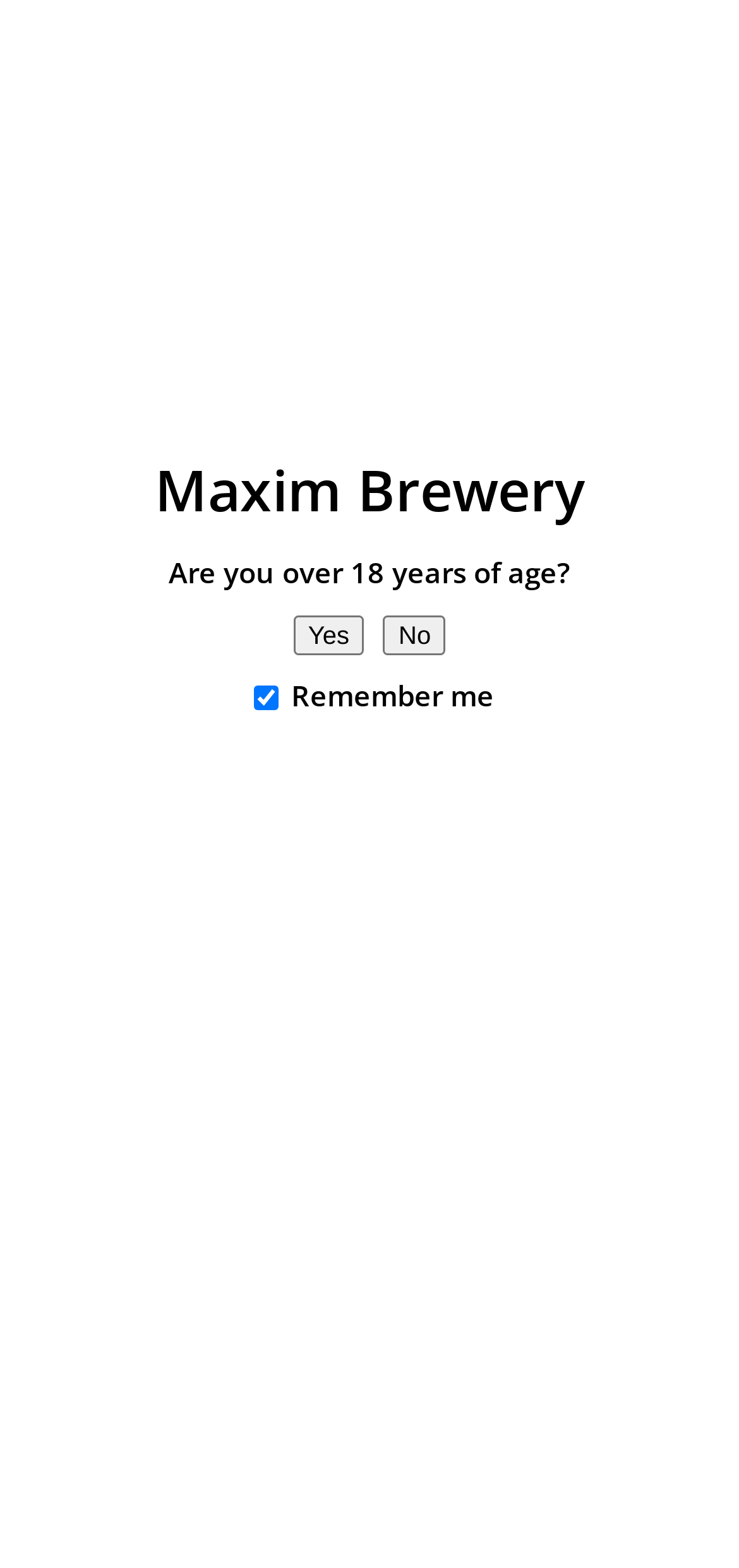Produce an elaborate caption capturing the essence of the webpage.

The webpage is about Maxim Brewery, with a prominent logo at the top left corner. Below the logo, there is a toggle button to open the mobile menu at the top right corner. 

On the page, there is a dialog box that appears to verify the user's age, with a heading that reads "Maxim Brewery" and a question "Are you over 18 years of age?" The dialog box has two buttons, "Yes" and "No", positioned side by side, and a checkbox to remember the user's selection.

Below the dialog box, there is a section dedicated to "Our Beers", with a heading that reads "Our Core Brands". This section contains a paragraph of text that describes the brewery's core range of six excellent cask beers, which are available to enjoy all year round. 

To the right of the text, there is an image that takes up most of the vertical space. Below the image, there is a heading that reads "Double Maxim 4.7% ABV", which appears to be one of the brewery's beer offerings.